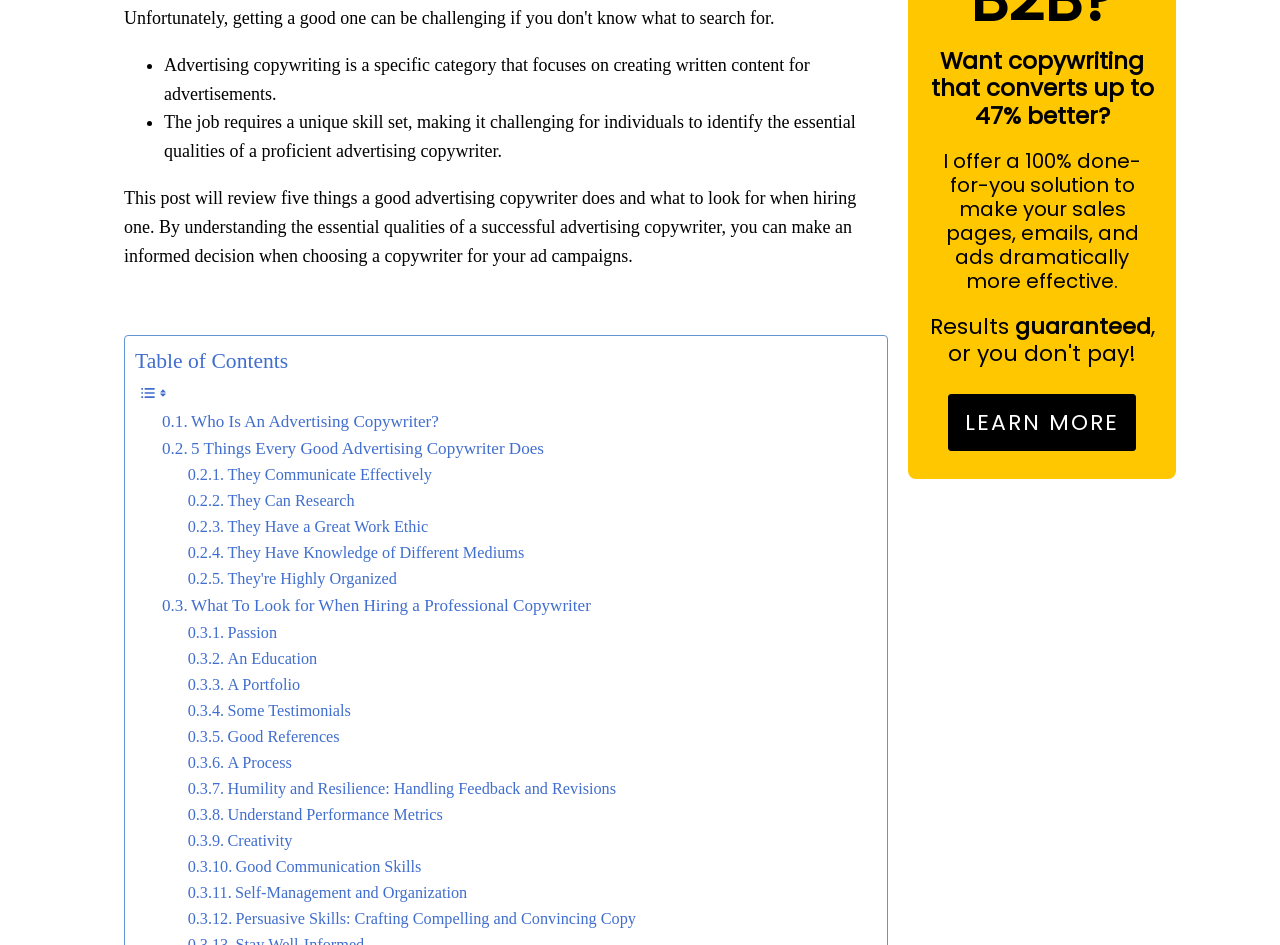Extract the bounding box coordinates of the UI element described: "An Education". Provide the coordinates in the format [left, top, right, bottom] with values ranging from 0 to 1.

[0.147, 0.683, 0.248, 0.711]